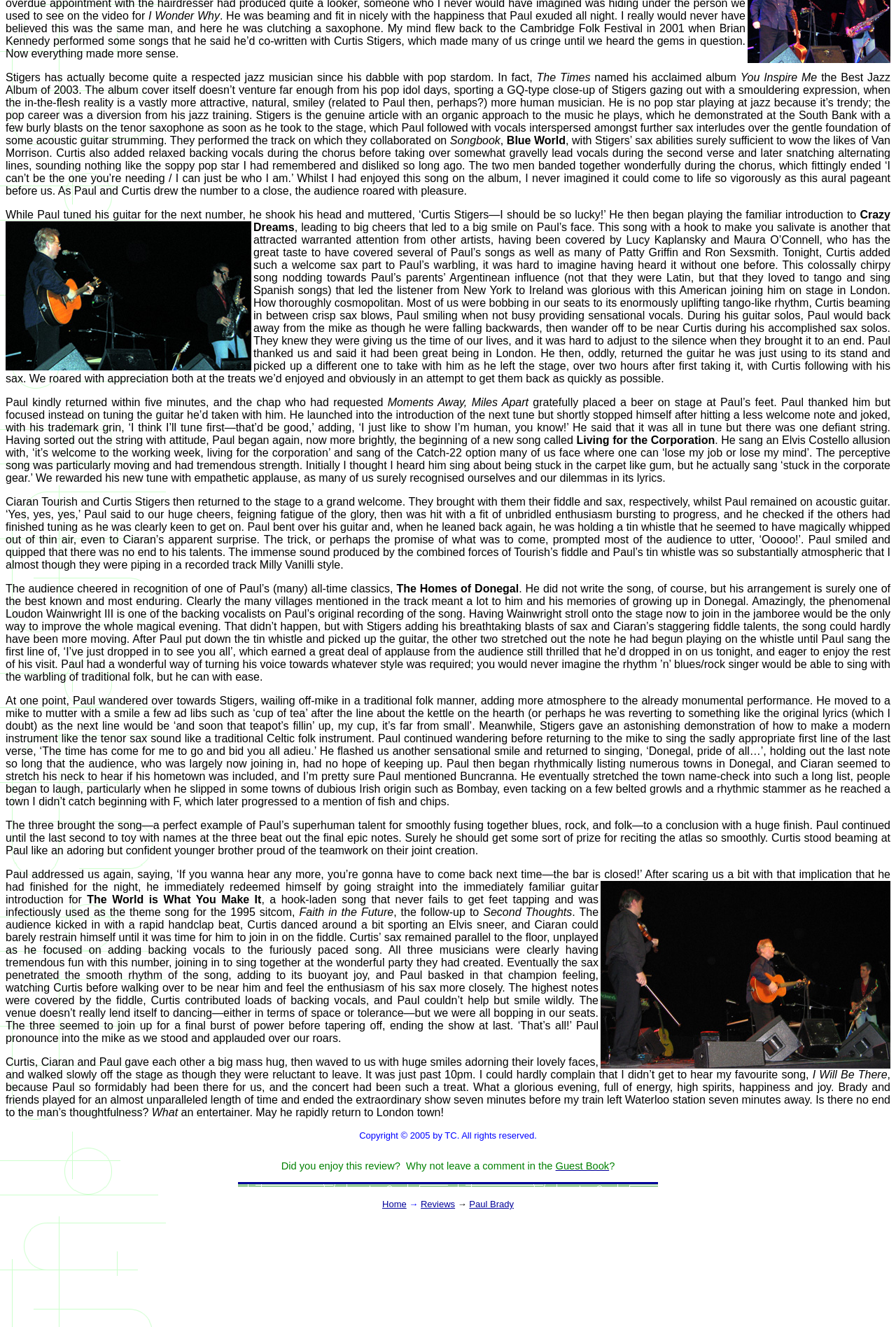Identify the bounding box for the UI element described as: "Home". Ensure the coordinates are four float numbers between 0 and 1, formatted as [left, top, right, bottom].

[0.427, 0.903, 0.454, 0.911]